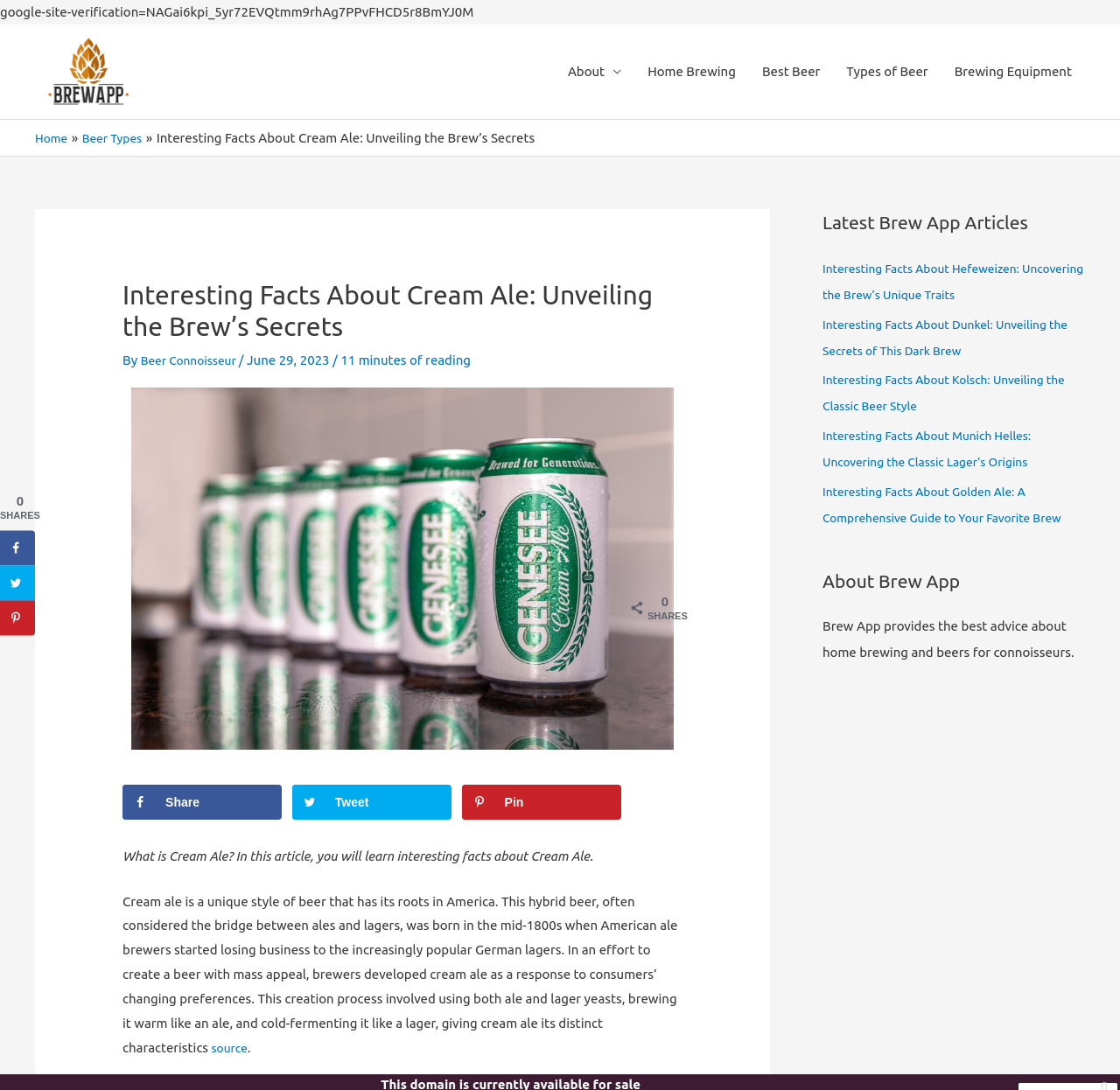Find the bounding box coordinates of the clickable element required to execute the following instruction: "Read about 'Interesting Facts About Hefeweizen'". Provide the coordinates as four float numbers between 0 and 1, i.e., [left, top, right, bottom].

[0.734, 0.241, 0.927, 0.279]